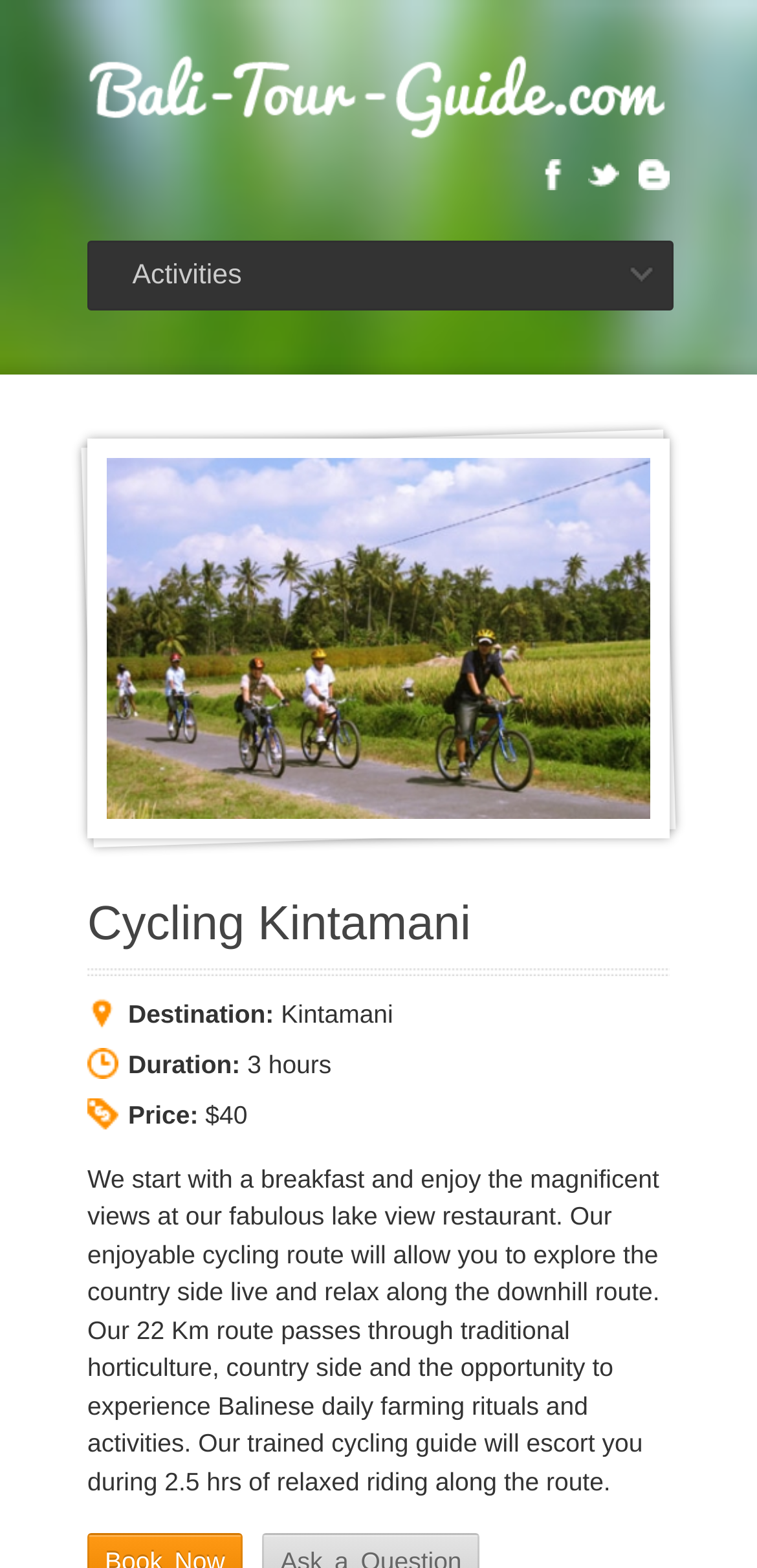Generate a comprehensive caption for the webpage you are viewing.

The webpage is about Bali Tour Guide, specifically showcasing activities and tours. At the top left, there is a logo of Bali Tour Guide, which is also a link, accompanied by an image. On the top right, there are three social media links: Facebook, Twitter, and Blogger. 

Below the logo, there is a dropdown menu with no initial text. To the right of the dropdown menu, the title "Activities" is displayed. 

The main content of the webpage is a list of activities, with the first one being "Bali Cycling Kintamani Tour". This activity is represented by a link and an image, taking up most of the width of the page. 

Below the image, there is a heading "Cycling Kintamani" with a link to the same activity. The details of the activity are listed, including the destination "Kintamani", duration "3 hours", and price "$40". 

A brief description of the activity is provided, explaining the experience of cycling through the countryside, exploring traditional horticulture, and experiencing Balinese daily farming rituals.